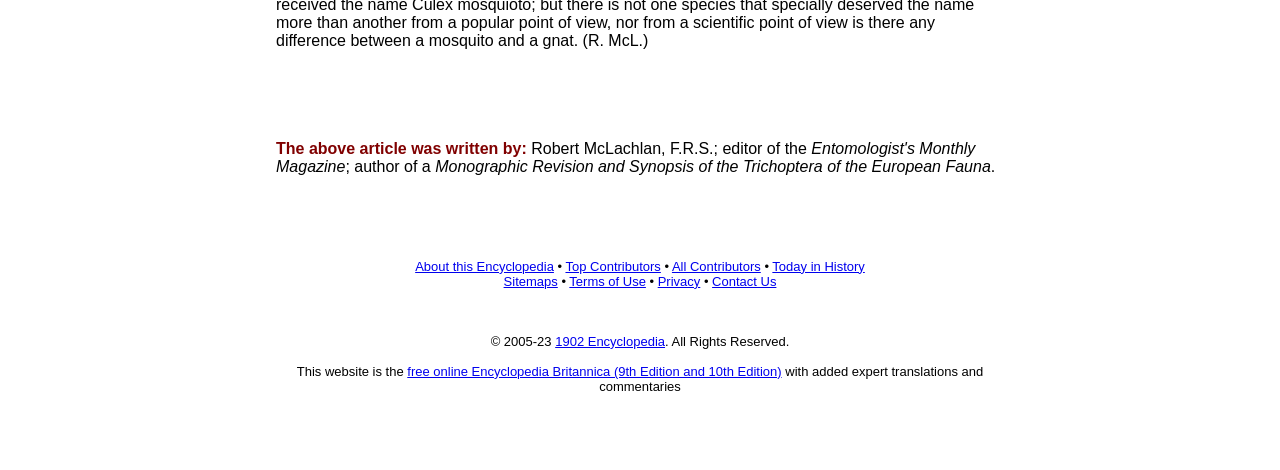Could you indicate the bounding box coordinates of the region to click in order to complete this instruction: "View About this Encyclopedia".

[0.324, 0.551, 0.433, 0.583]